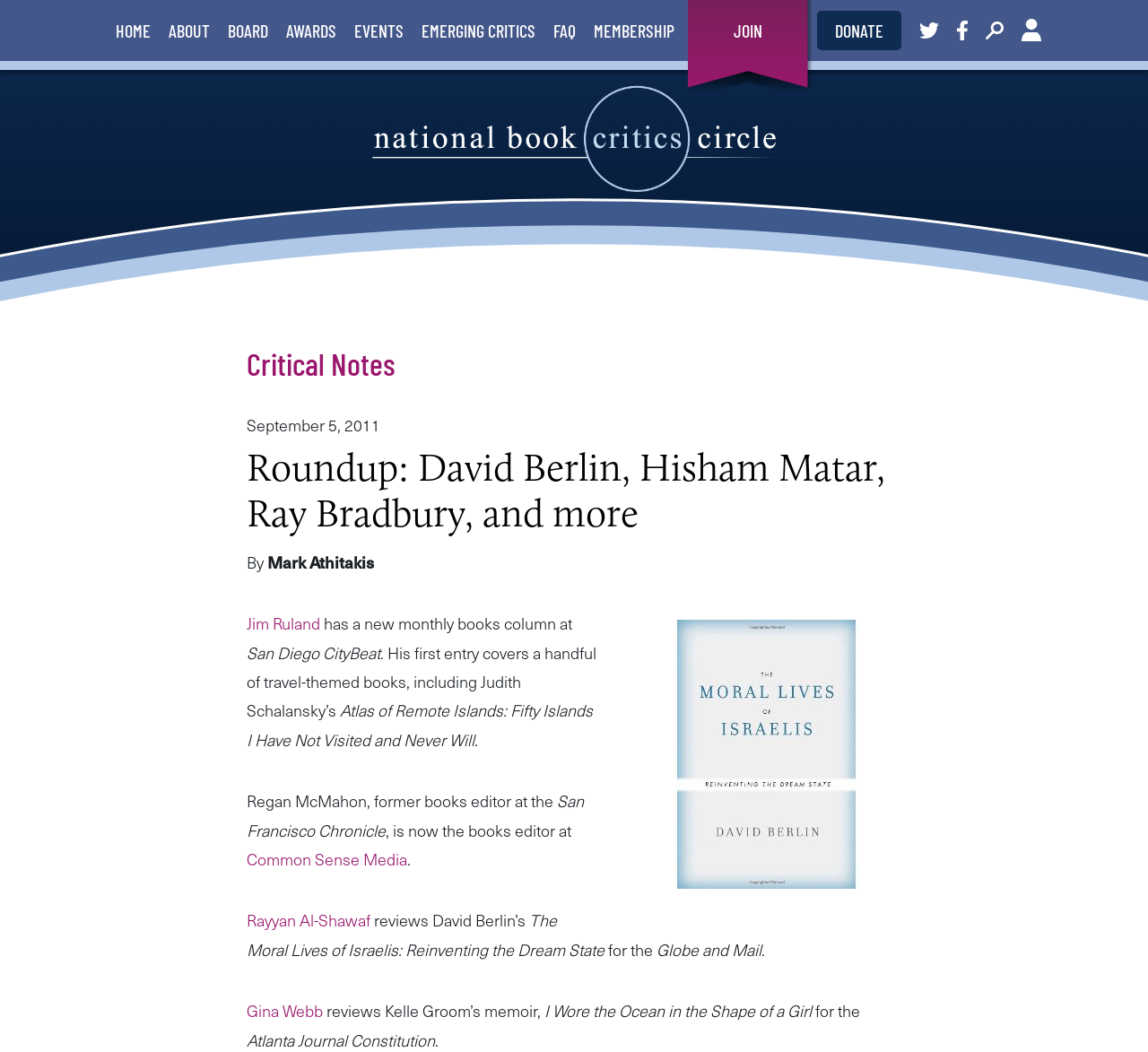Identify the bounding box coordinates for the element that needs to be clicked to fulfill this instruction: "Click JOIN". Provide the coordinates in the format of four float numbers between 0 and 1: [left, top, right, bottom].

[0.599, 0.0, 0.704, 0.058]